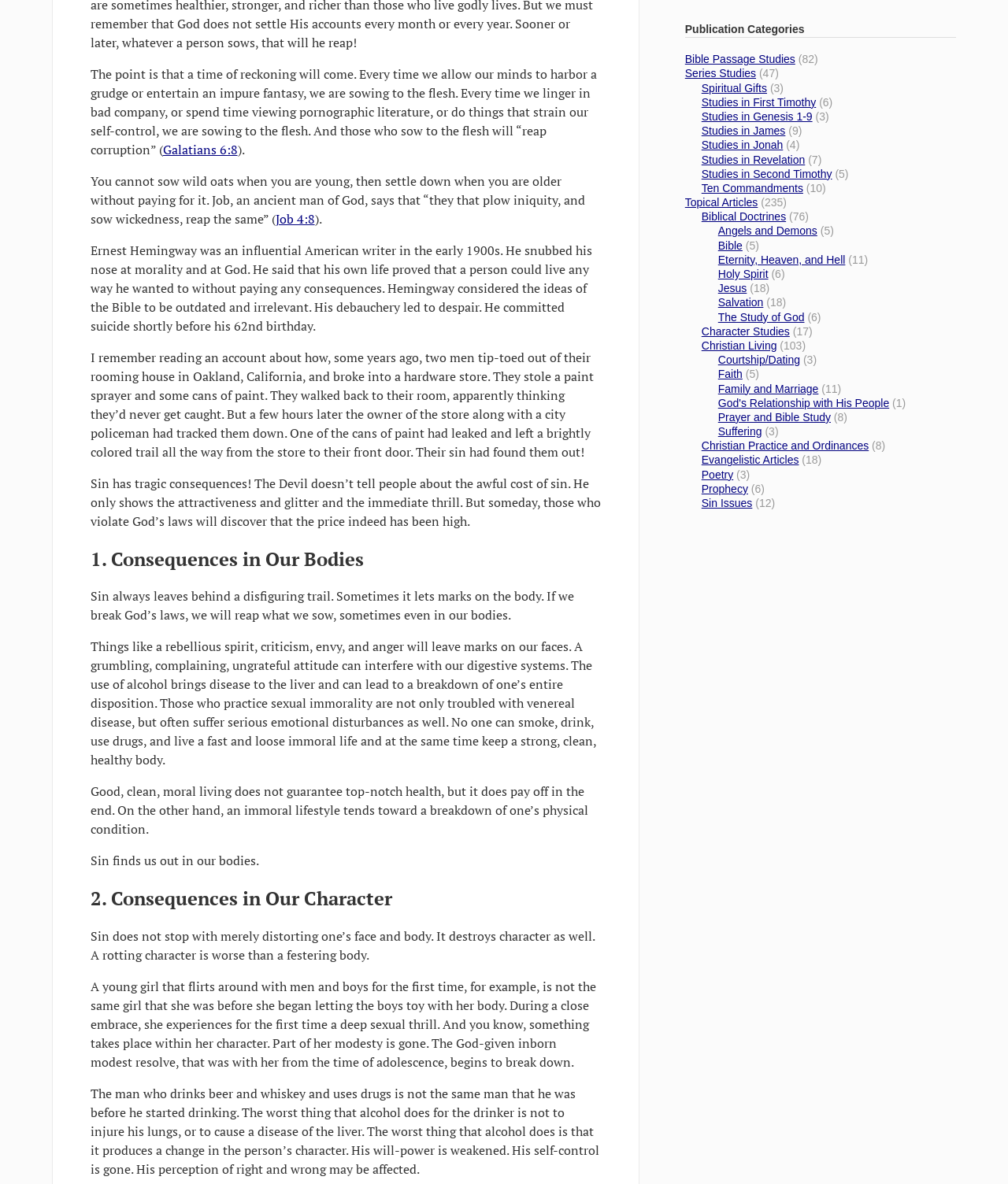Locate the UI element described by Angels and Demons and provide its bounding box coordinates. Use the format (top-left x, top-left y, bottom-right x, bottom-right y) with all values as floating point numbers between 0 and 1.

[0.712, 0.19, 0.811, 0.2]